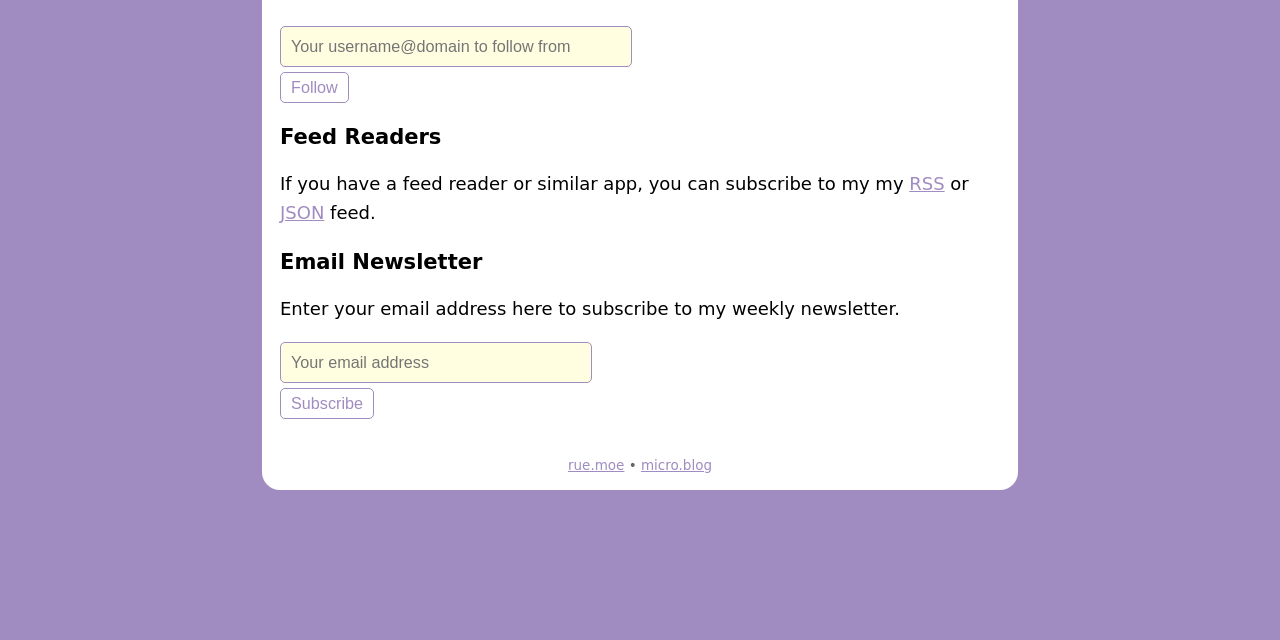Using the description: "micro.blog", determine the UI element's bounding box coordinates. Ensure the coordinates are in the format of four float numbers between 0 and 1, i.e., [left, top, right, bottom].

[0.501, 0.714, 0.556, 0.739]